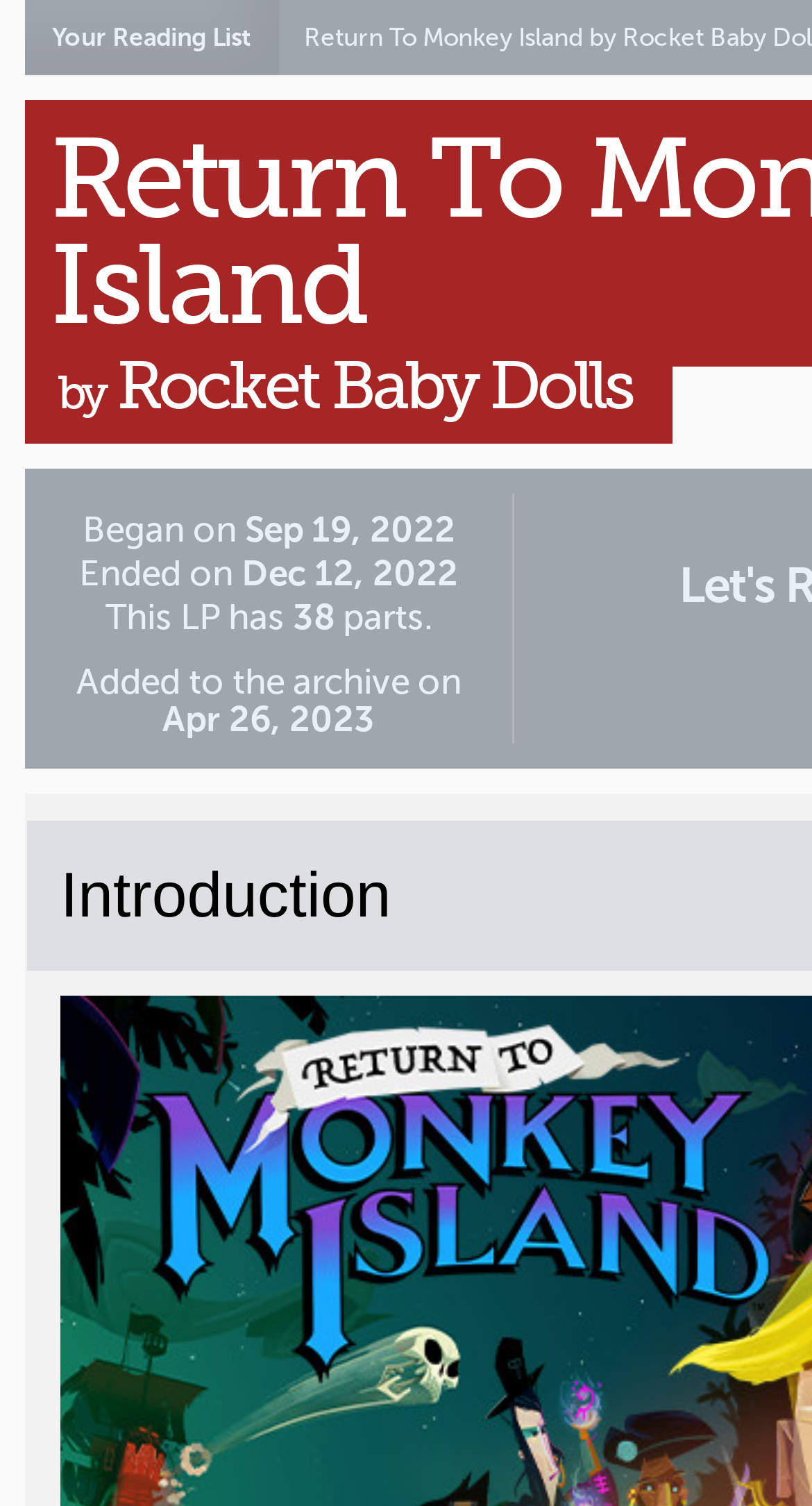Describe every aspect of the webpage comprehensively.

The webpage is about "Let's Play Return To Monkey Island" by Rocket Baby Dolls. At the top, there is a strong emphasis on "Click to expand and view your full reading list" with a subtitle "Your Reading List" positioned slightly below it. 

Below the title, the author "Rocket Baby Dolls" is mentioned in a heading. The author's name is also a clickable link. 

Further down, there are several lines of text that provide information about the Let's Play. The text "Began on" is followed by a date, "Sep 19, 2022", and "Ended on" is followed by another date, "Dec 12, 2022". 

Next to these dates, there is a description that "This LP has 38 parts." The text "Added to the archive on" is followed by a date, "Apr 26, 2023".